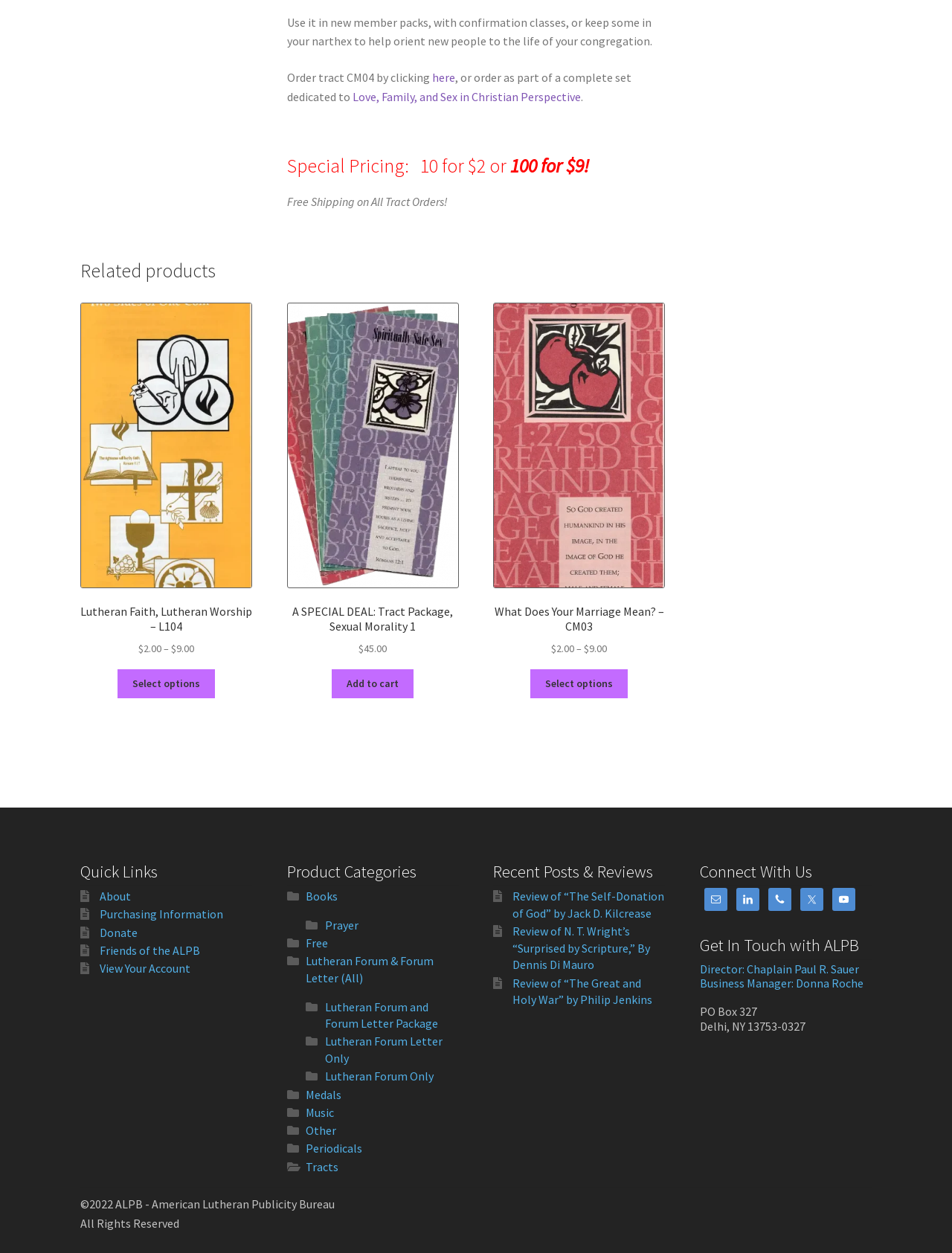Determine the bounding box coordinates of the clickable region to carry out the instruction: "Order tract CM04".

[0.454, 0.056, 0.478, 0.068]